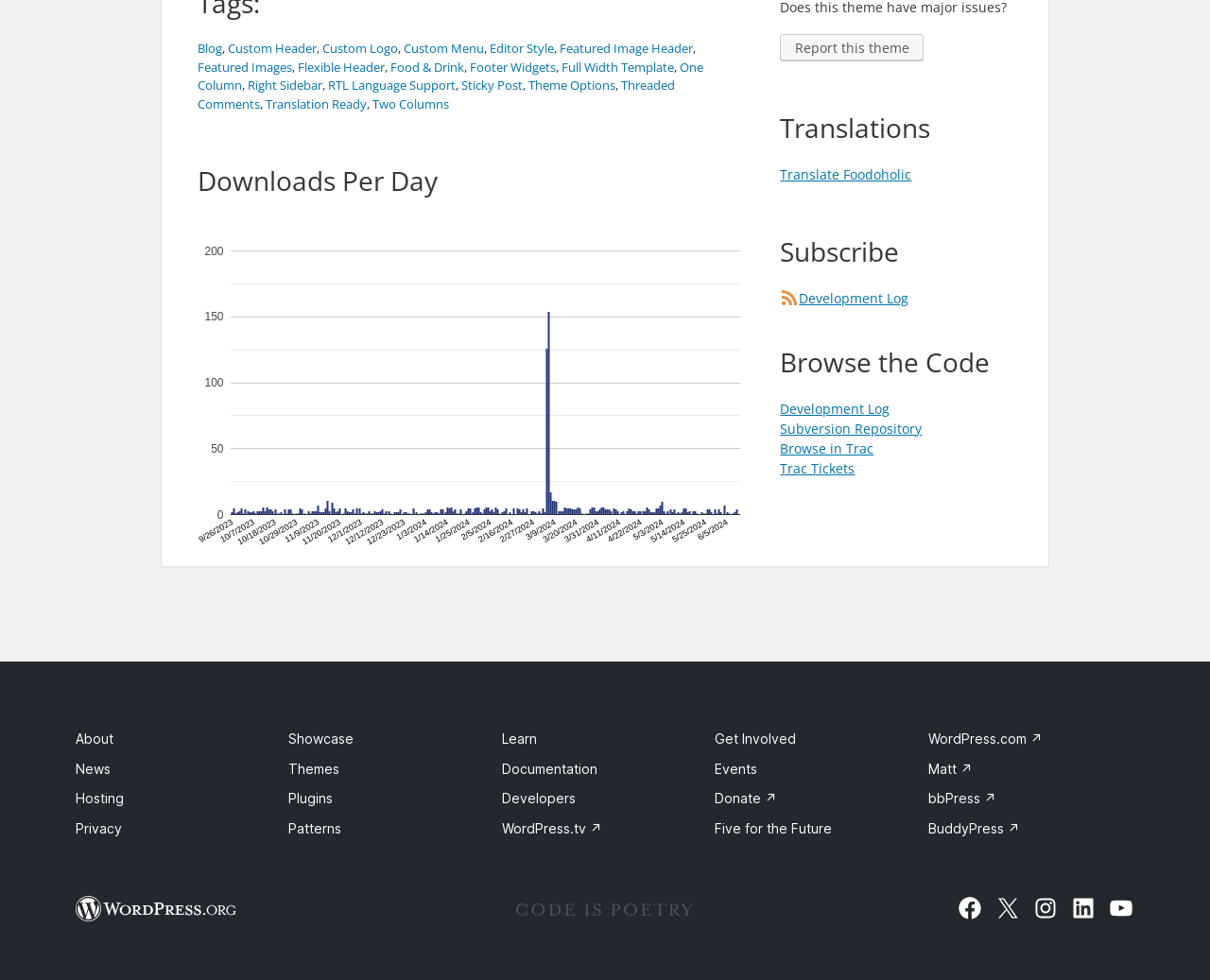Show the bounding box coordinates for the element that needs to be clicked to execute the following instruction: "Translate Foodoholic". Provide the coordinates in the form of four float numbers between 0 and 1, i.e., [left, top, right, bottom].

[0.645, 0.169, 0.753, 0.187]